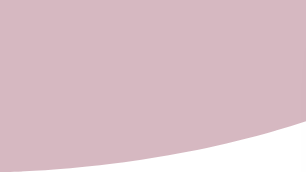Answer the following in one word or a short phrase: 
What type of infections is the webpage emphasizing?

STI